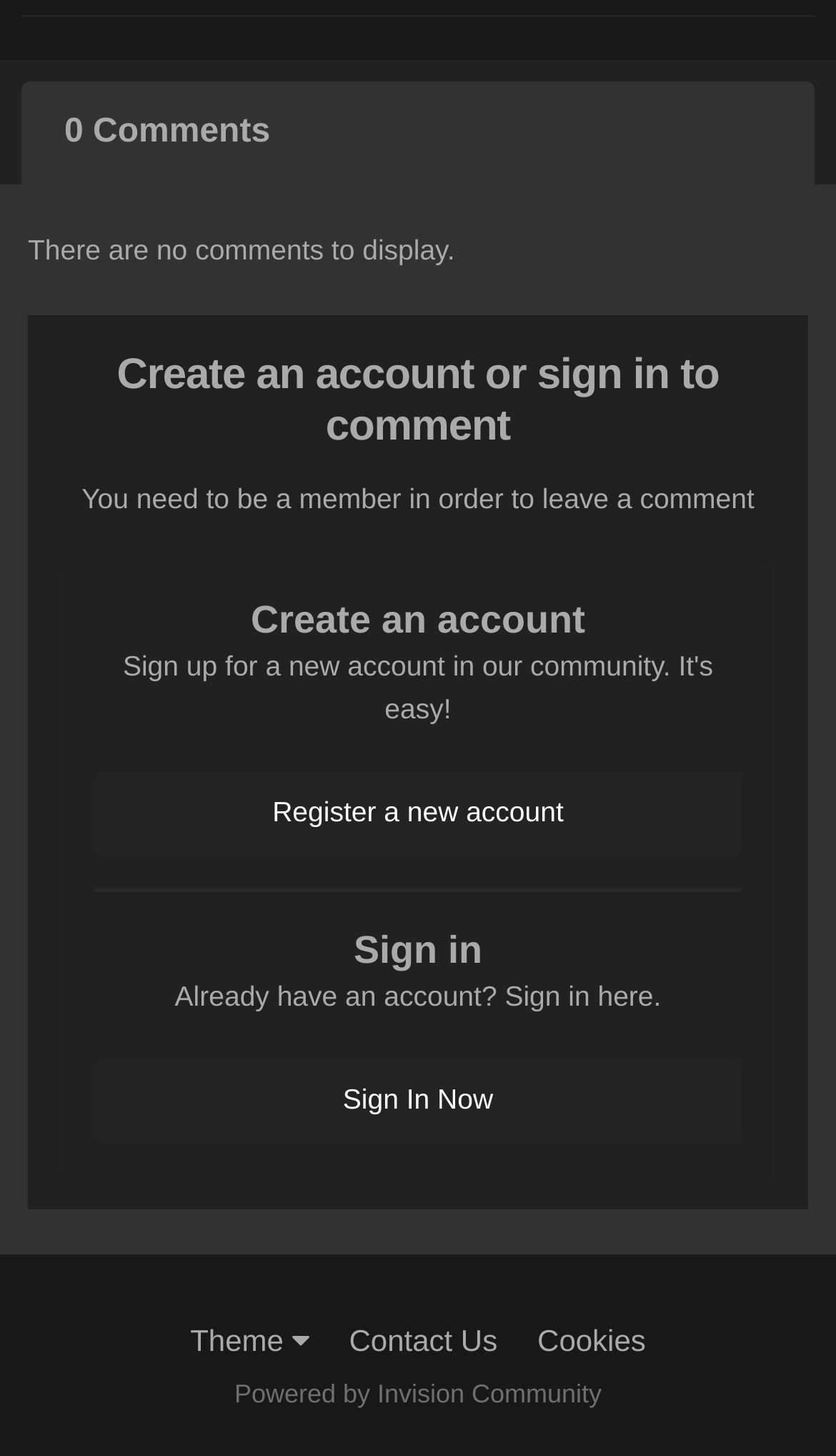How many options are there to create an account?
Based on the image, provide your answer in one word or phrase.

1